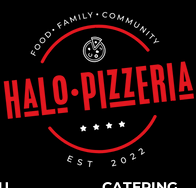Consider the image and give a detailed and elaborate answer to the question: 
What is the theme of the logo design?

The design emphasizes the themes of food, family, and community, as indicated by the additional text above the logo that reads 'FOOD - FAMILY - COMMUNITY'.